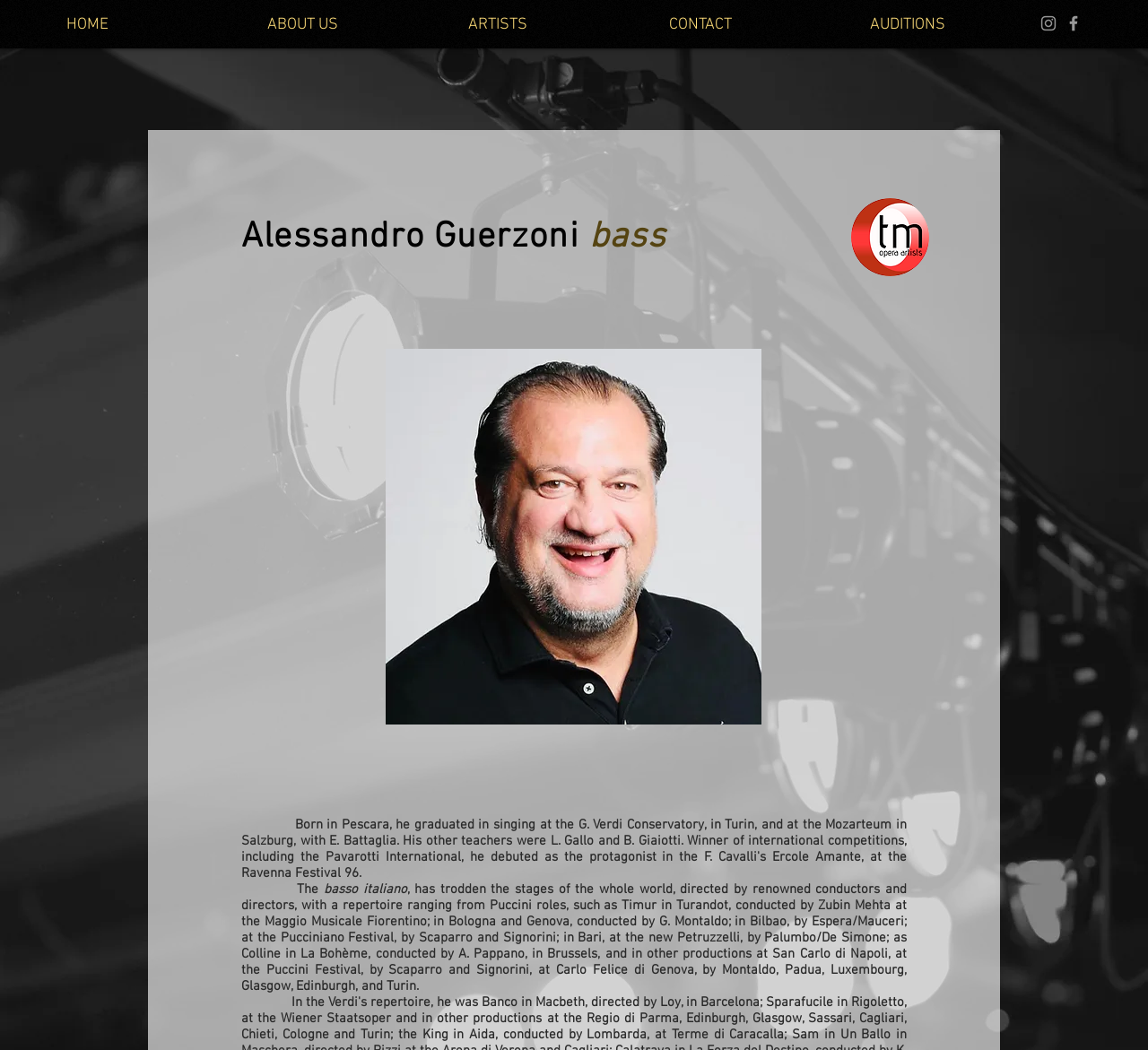How many images are present on the webpage?
Refer to the image and respond with a one-word or short-phrase answer.

3